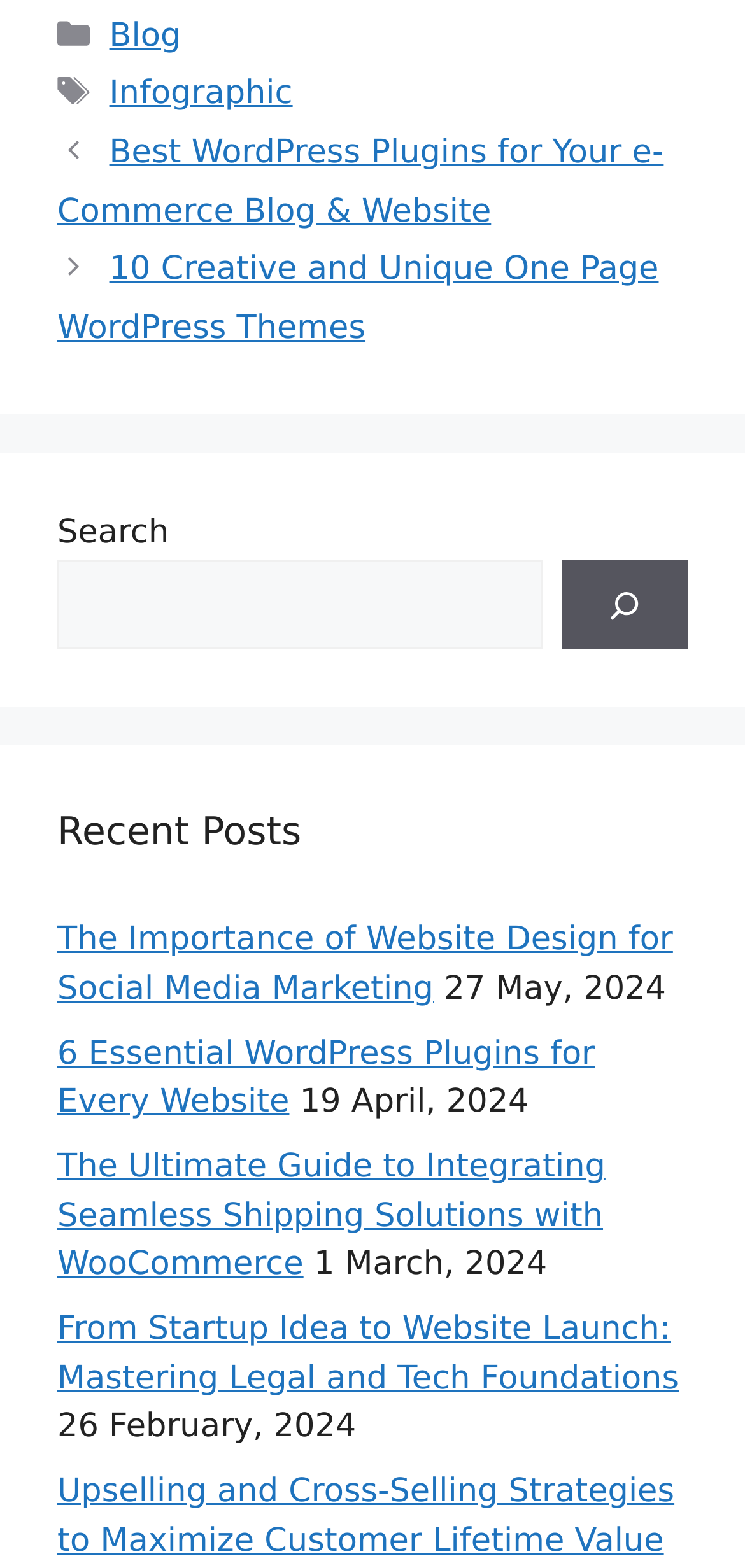Please provide the bounding box coordinates for the element that needs to be clicked to perform the instruction: "Search for something". The coordinates must consist of four float numbers between 0 and 1, formatted as [left, top, right, bottom].

[0.077, 0.357, 0.728, 0.415]